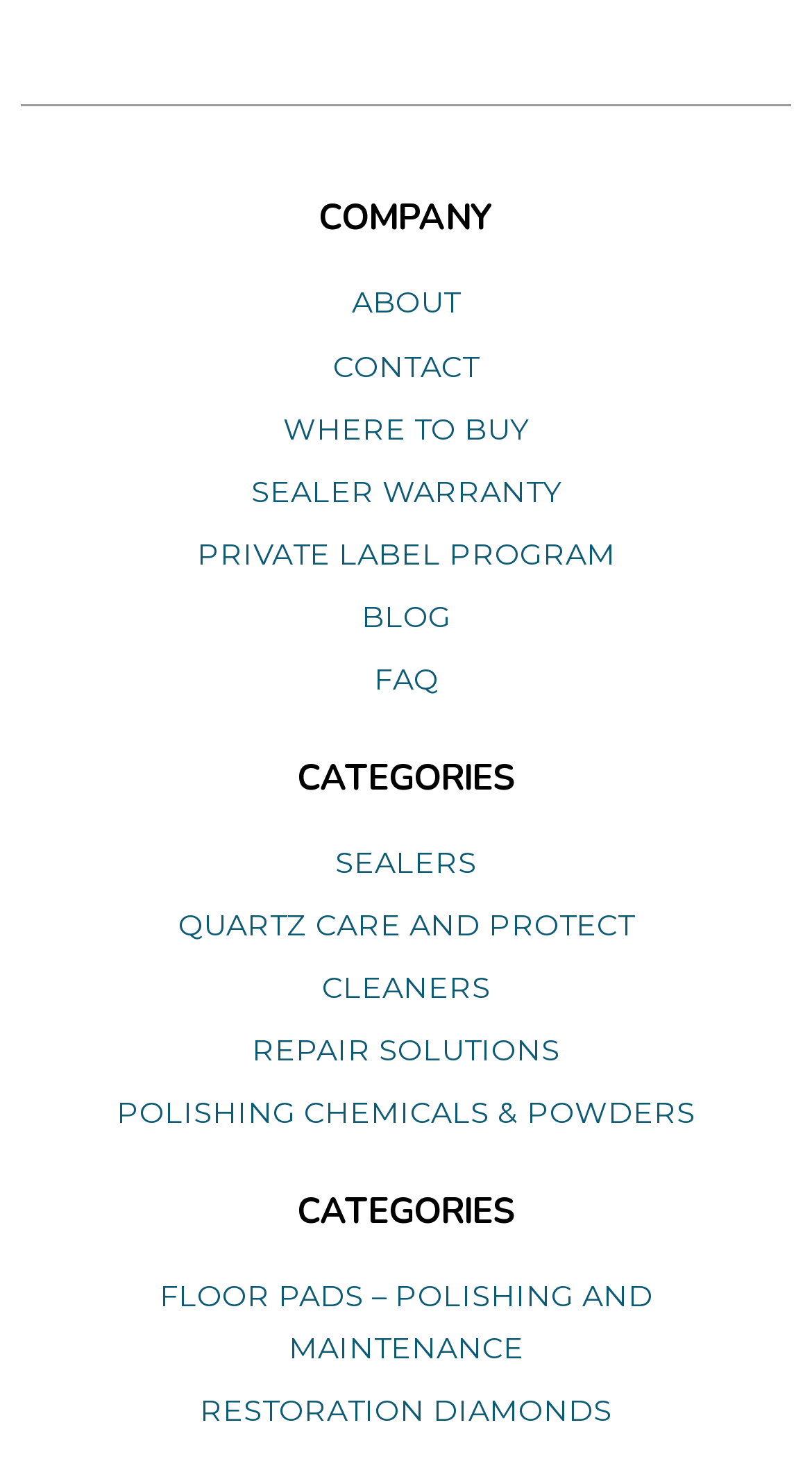With reference to the image, please provide a detailed answer to the following question: What is the second category listed?

I looked at the categories listed under the 'CATEGORIES' heading and found that the second category is 'QUARTZ CARE AND PROTECT'.